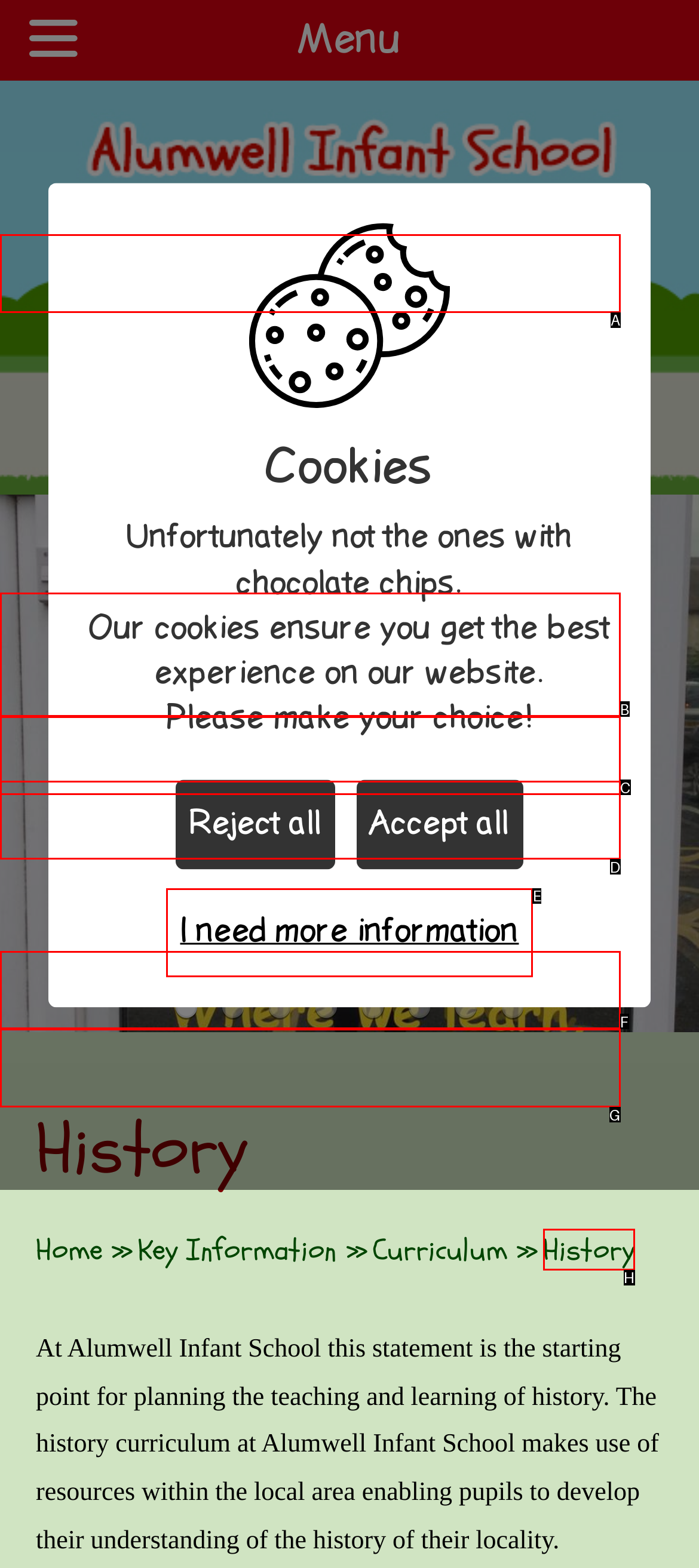Based on the description: Staff Login
Select the letter of the corresponding UI element from the choices provided.

None